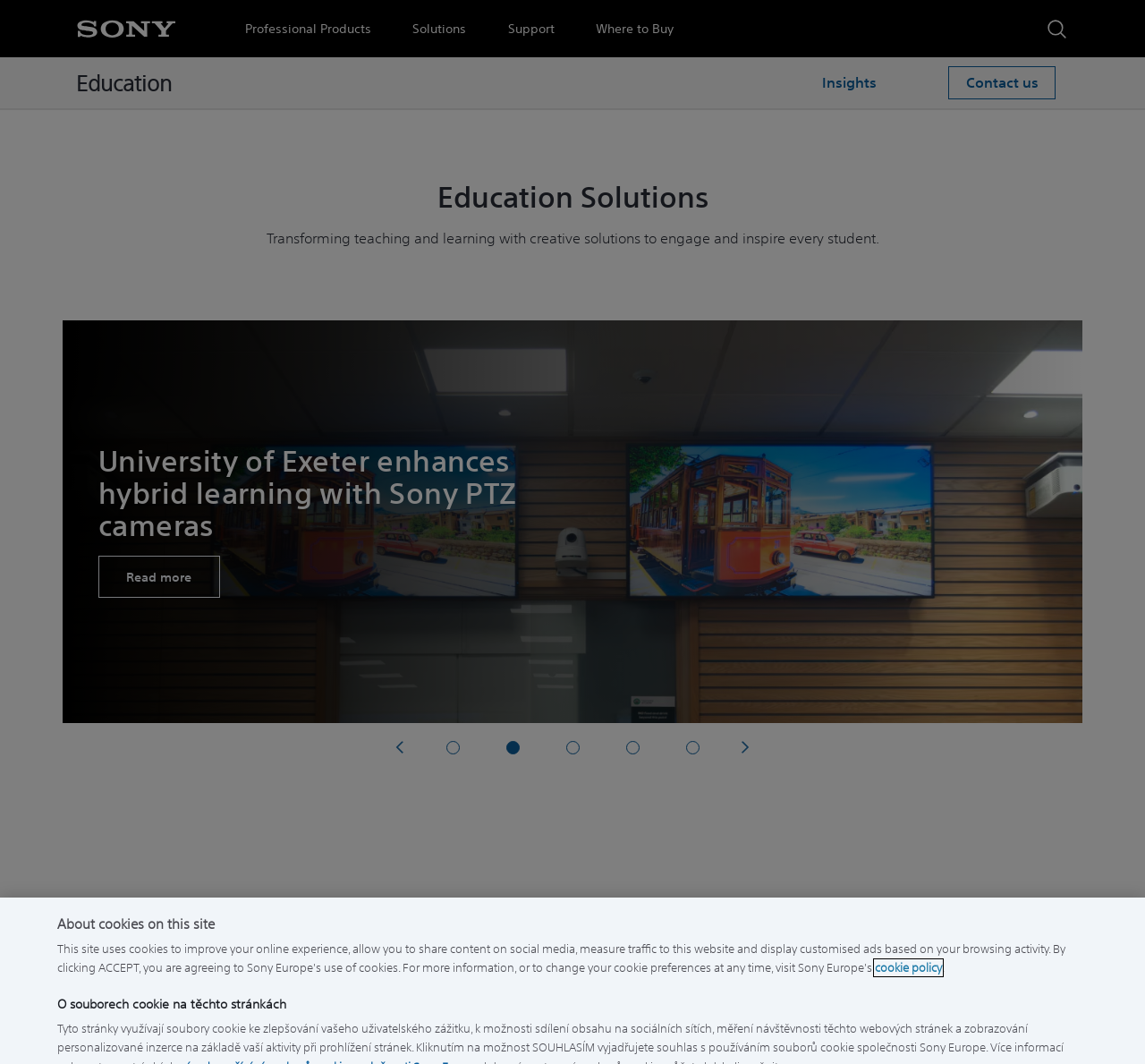What is the logo of the website?
Refer to the image and provide a detailed answer to the question.

The logo of the website is Sony, which is an image element located at the top left corner of the webpage with a bounding box coordinate of [0.067, 0.016, 0.153, 0.037].